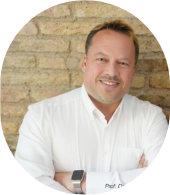Paint a vivid picture with your description of the image.

This image features Prof. Dr.-Ing. Martin Gaedke, a prominent academic figure in the field of computer science. He is portrayed against a textured stone wall, exuding a warm and approachable demeanor. Dressed in a crisp white shirt, he stands confidently with crossed arms, showcasing his professionalism. The circular crop of the image emphasizes his friendly smile and engaging expression, making it clear he is both approachable and knowledgeable. Below this image, his name appears prominently, highlighting his position as a respected professor. Prof. Gaedke's presence reflects a dedication to his field, specifically in areas related to technology and research.